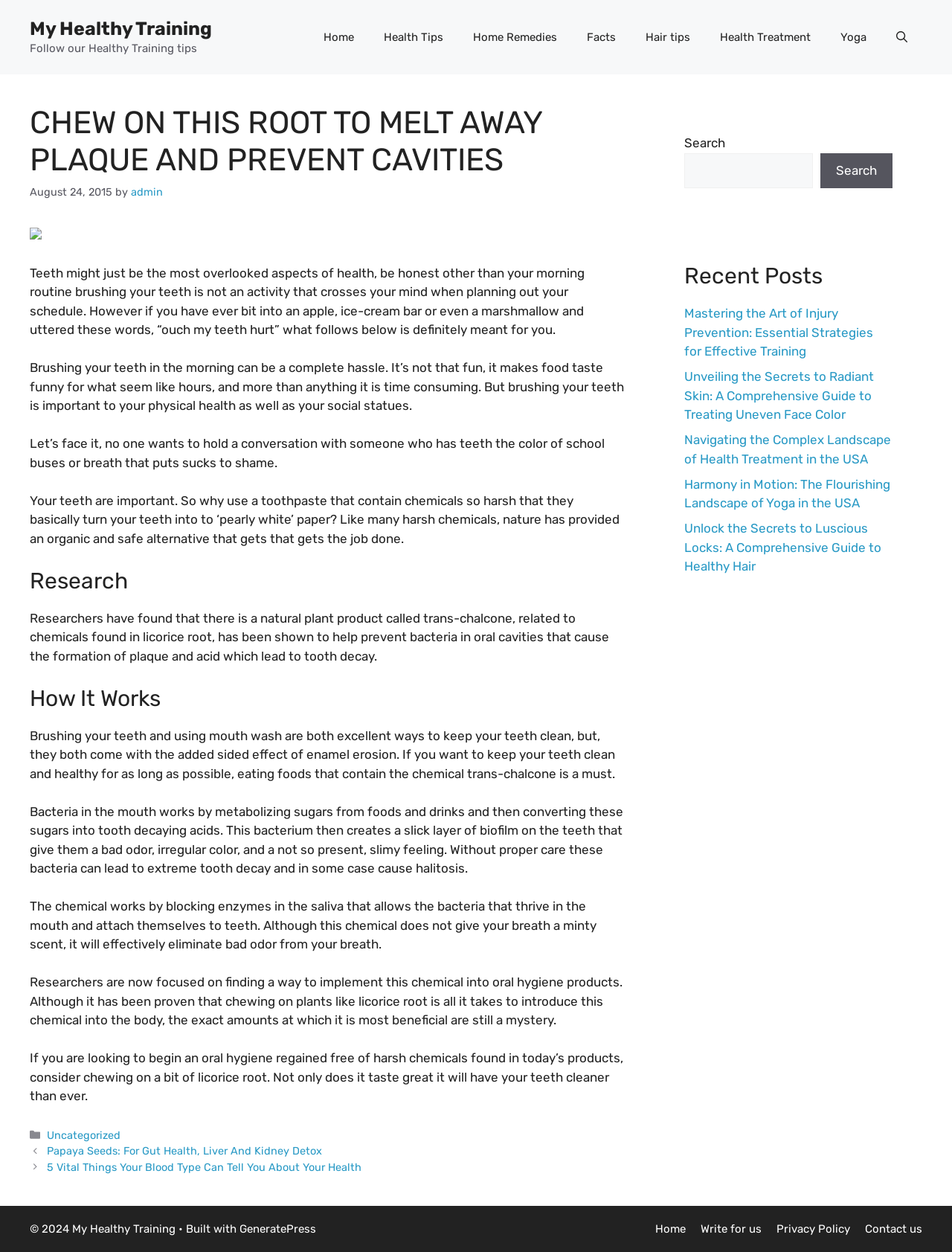Give a short answer using one word or phrase for the question:
What is the category of the current article?

Uncategorized